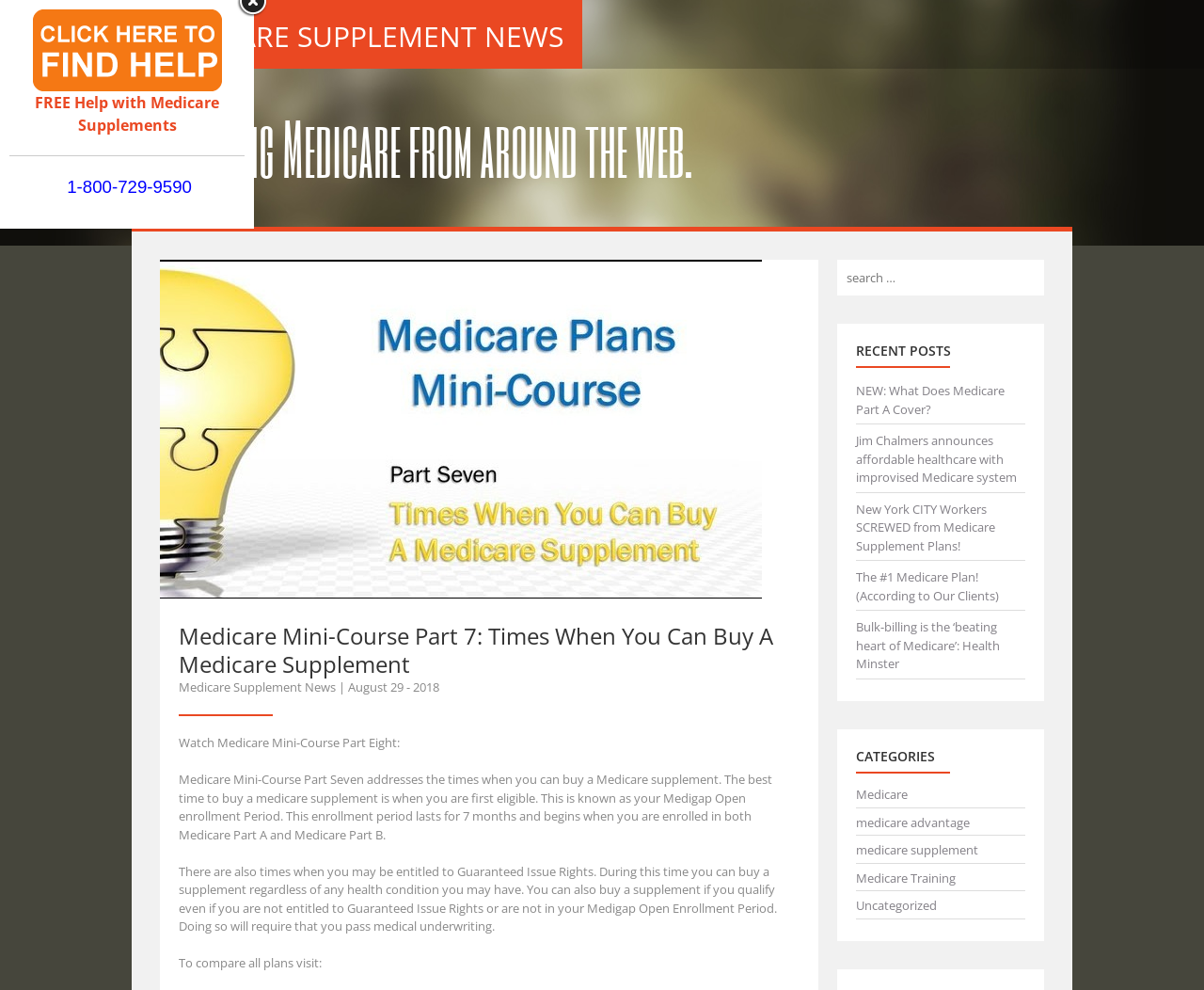Determine the coordinates of the bounding box for the clickable area needed to execute this instruction: "Explore recent posts".

[0.711, 0.327, 0.867, 0.372]